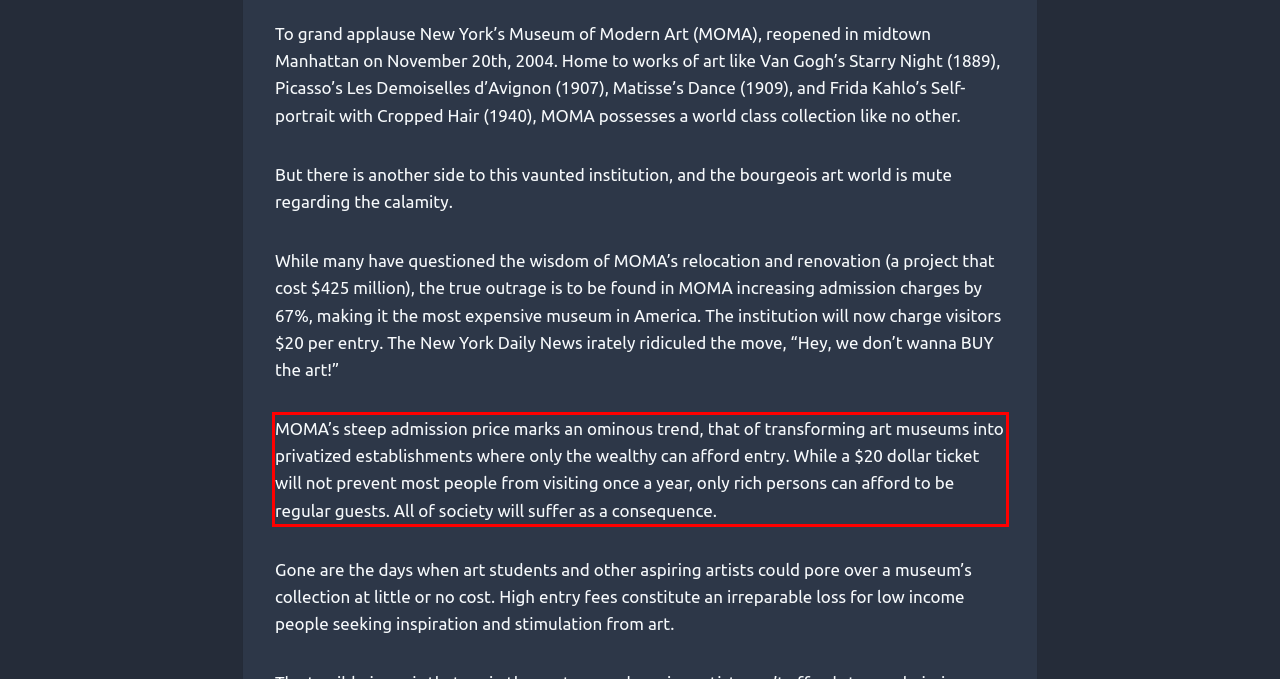Within the screenshot of the webpage, locate the red bounding box and use OCR to identify and provide the text content inside it.

MOMA’s steep admission price marks an ominous trend, that of transforming art museums into privatized establishments where only the wealthy can afford entry. While a $20 dollar ticket will not prevent most people from visiting once a year, only rich persons can afford to be regular guests. All of society will suffer as a consequence.